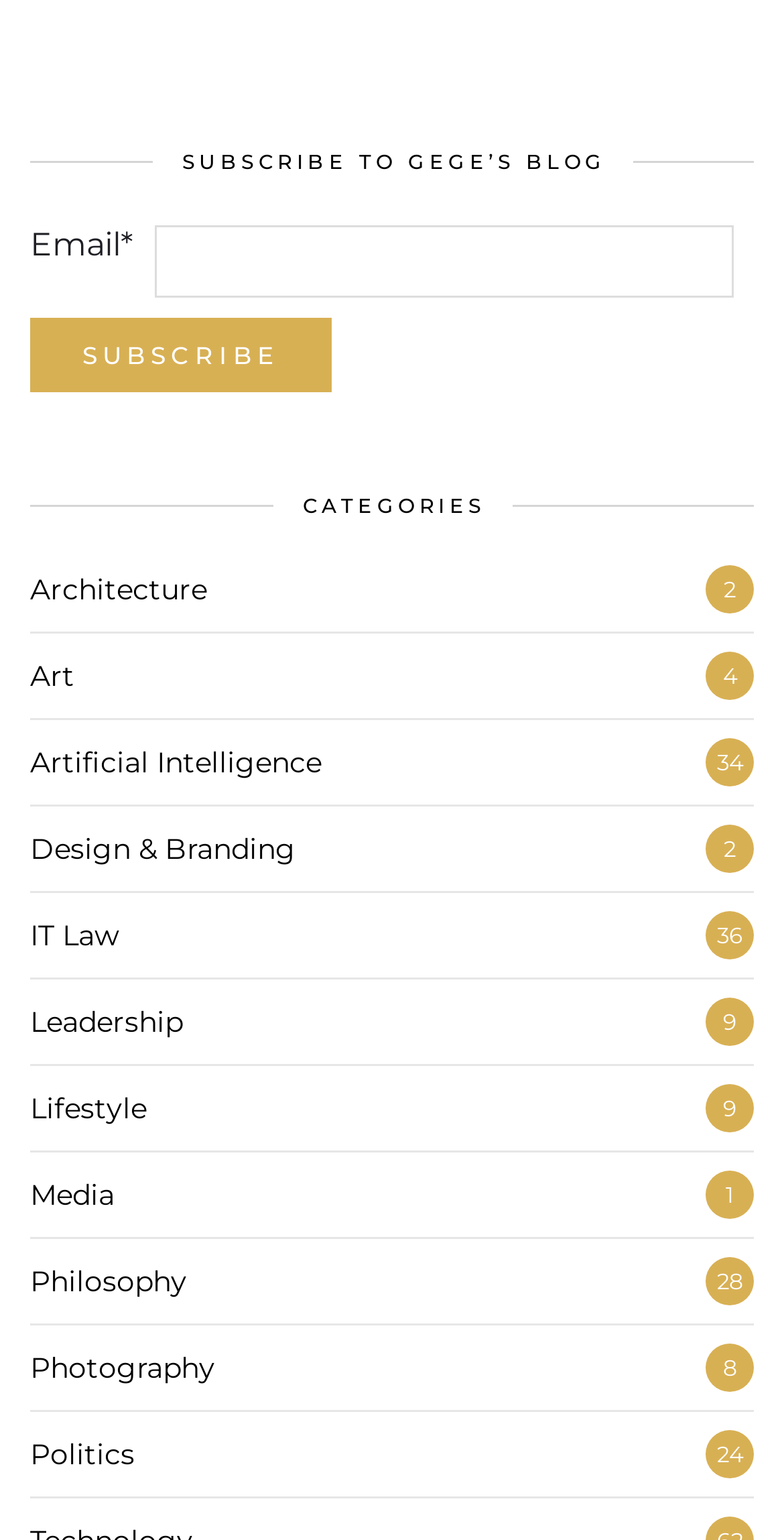Identify the bounding box coordinates of the clickable section necessary to follow the following instruction: "Subscribe to the blog". The coordinates should be presented as four float numbers from 0 to 1, i.e., [left, top, right, bottom].

[0.038, 0.206, 0.423, 0.255]